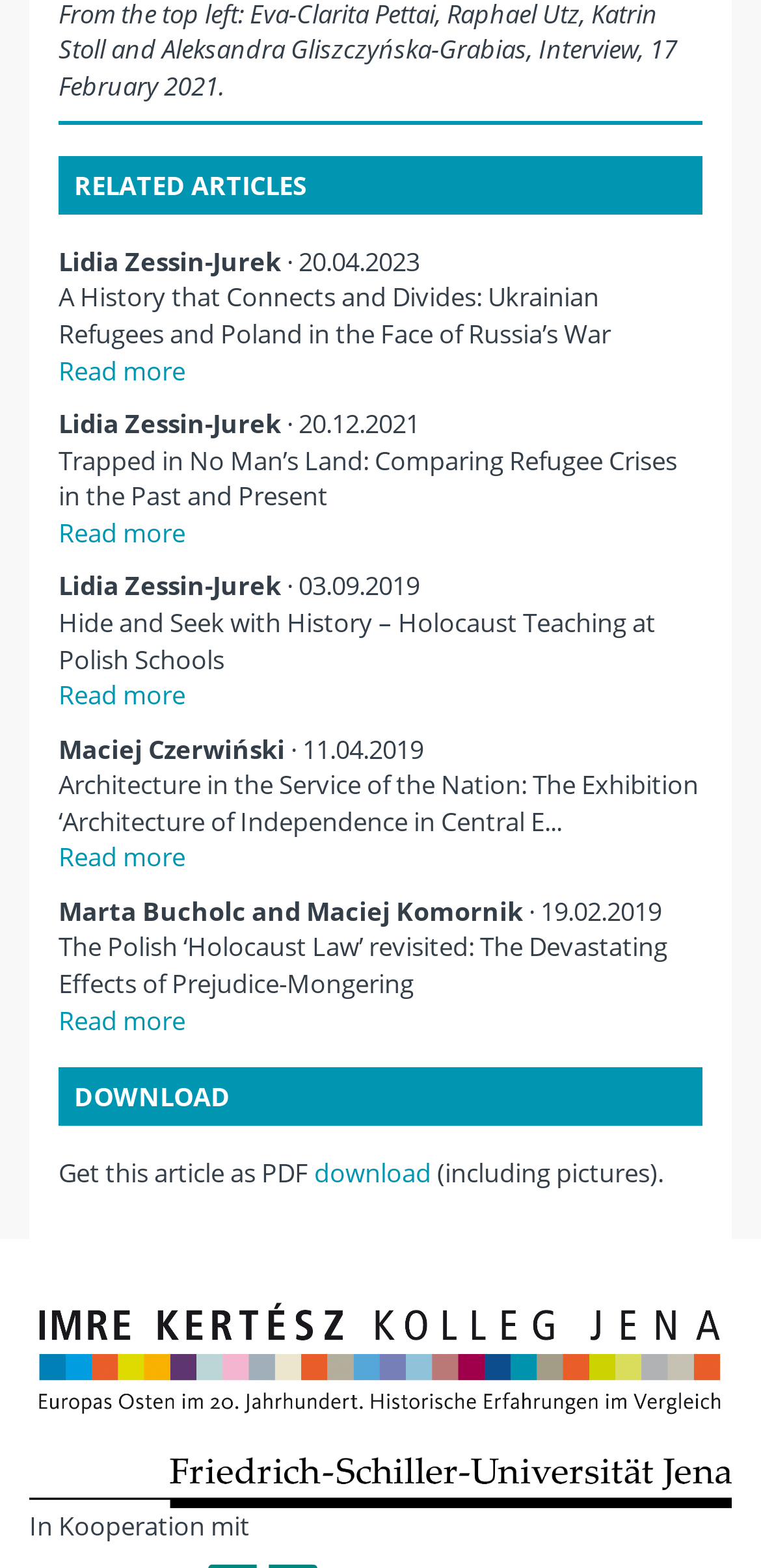Identify the bounding box coordinates for the region of the element that should be clicked to carry out the instruction: "Read more about 'A History that Connects and Divides: Ukrainian Refugees and Poland in the Face of Russia’s War'". The bounding box coordinates should be four float numbers between 0 and 1, i.e., [left, top, right, bottom].

[0.077, 0.225, 0.244, 0.247]